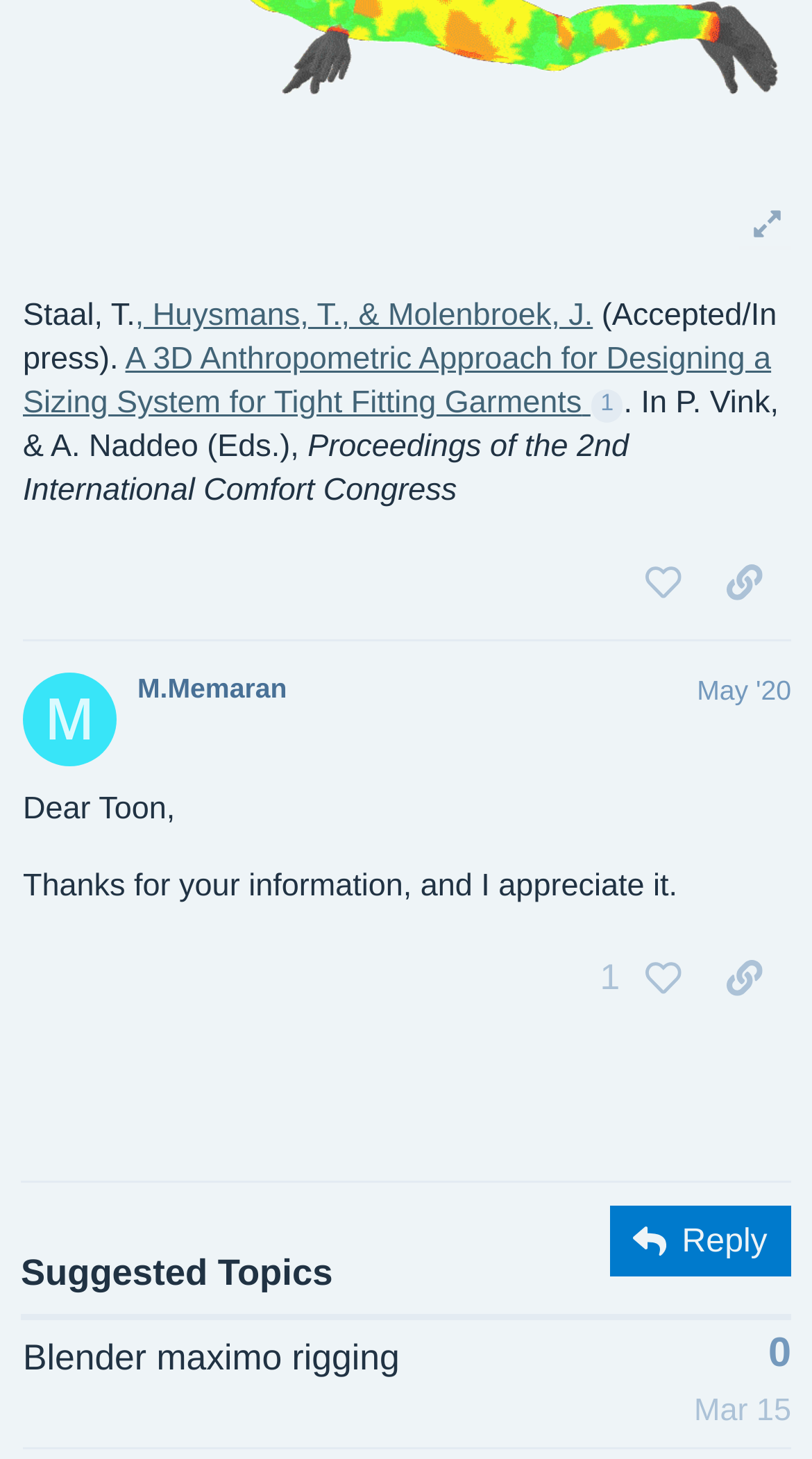What is the topic of the suggested topic?
Give a detailed response to the question by analyzing the screenshot.

I determined the topic of the suggested topic by looking at the heading element with the text 'Blender maximo rigging' which is likely to be the topic of the suggested topic.